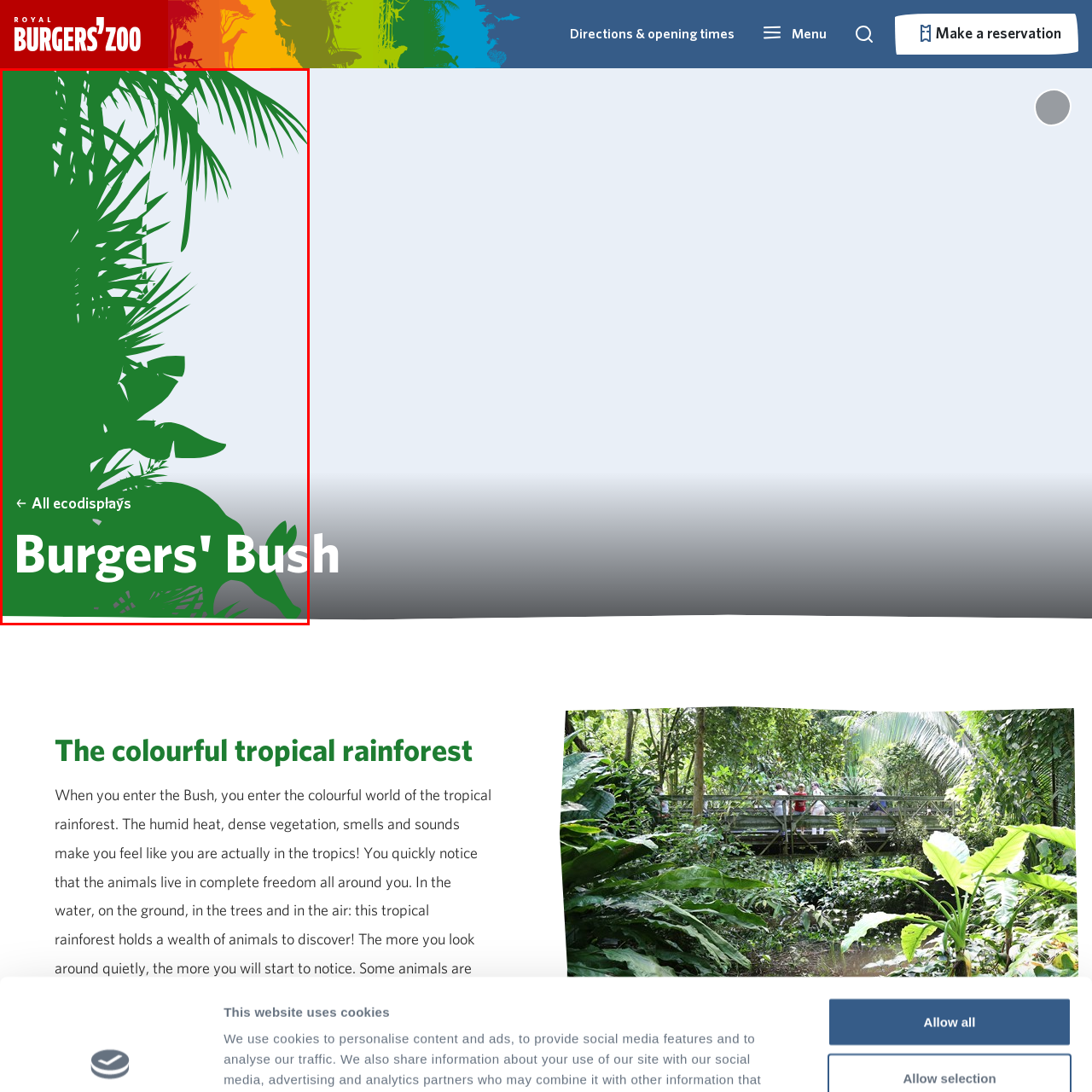What is the purpose of the 'All ecodisplays' link?
Analyze the image within the red frame and provide a concise answer using only one word or a short phrase.

To navigate back